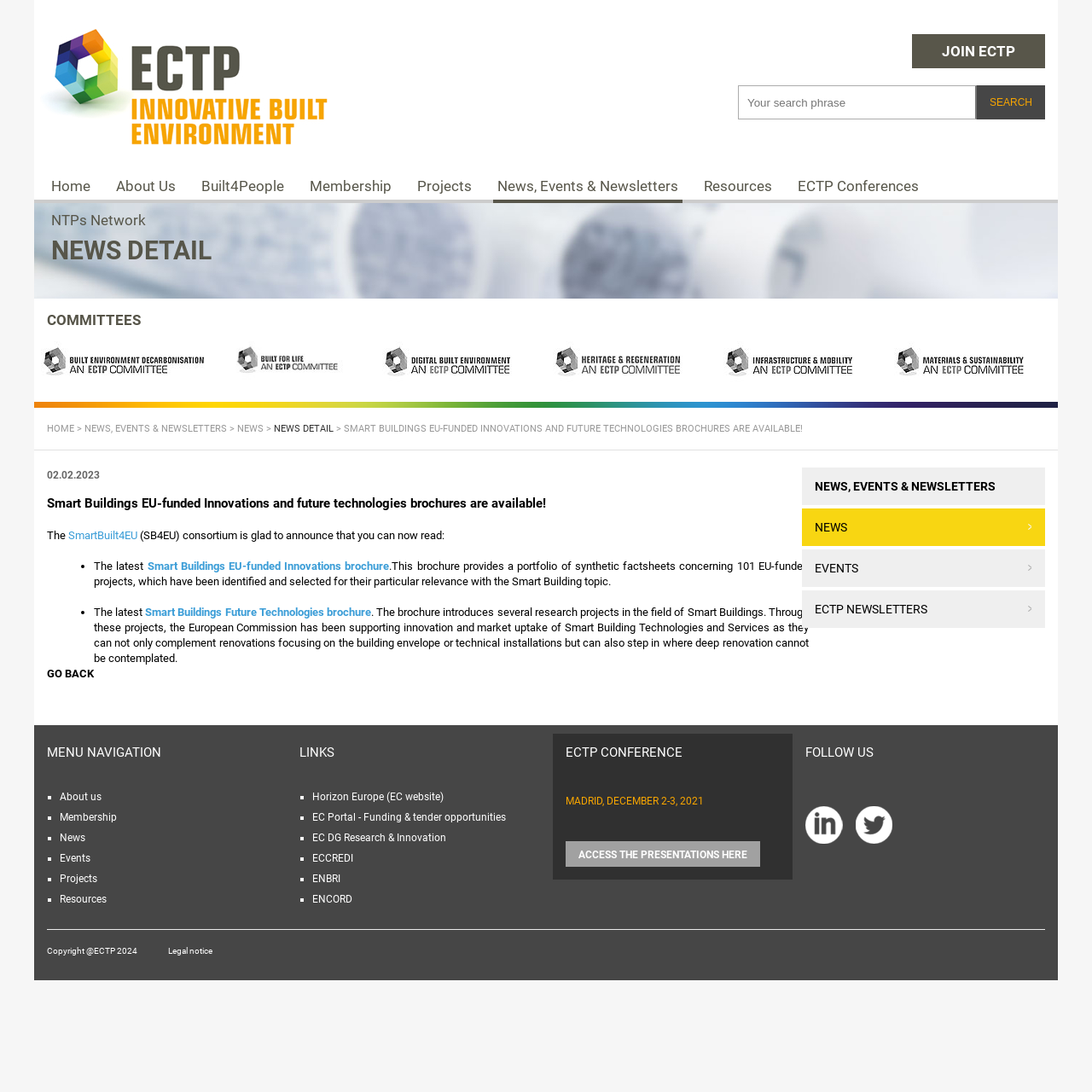What is the purpose of the Smart Building Technologies and Services?
Look at the image and respond with a one-word or short phrase answer.

Complement renovations